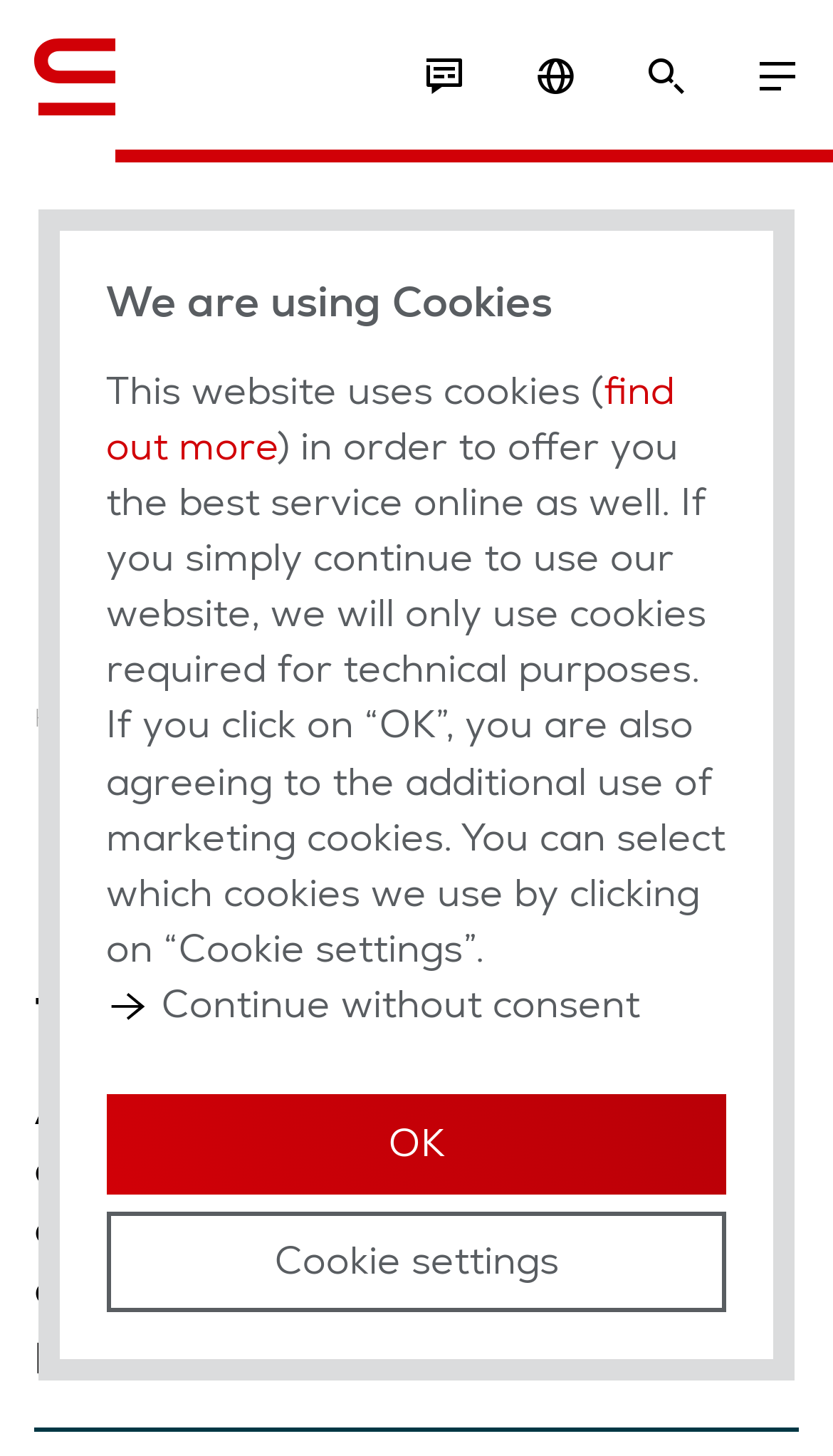Based on the description "Automation", find the bounding box of the specified UI element.

[0.455, 0.067, 0.656, 0.092]